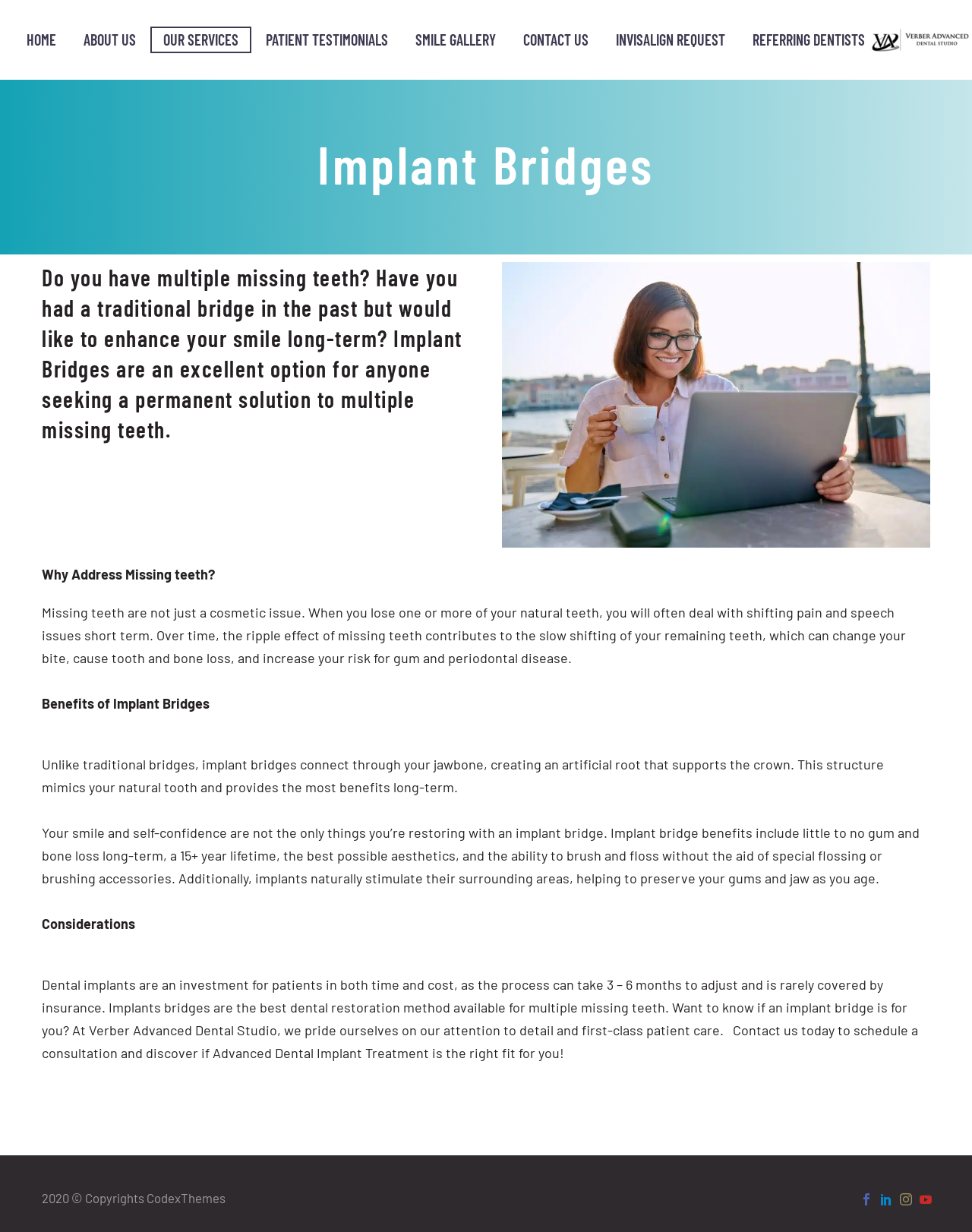Can you find the bounding box coordinates of the area I should click to execute the following instruction: "Learn about Implant Bridges"?

[0.043, 0.108, 0.957, 0.157]